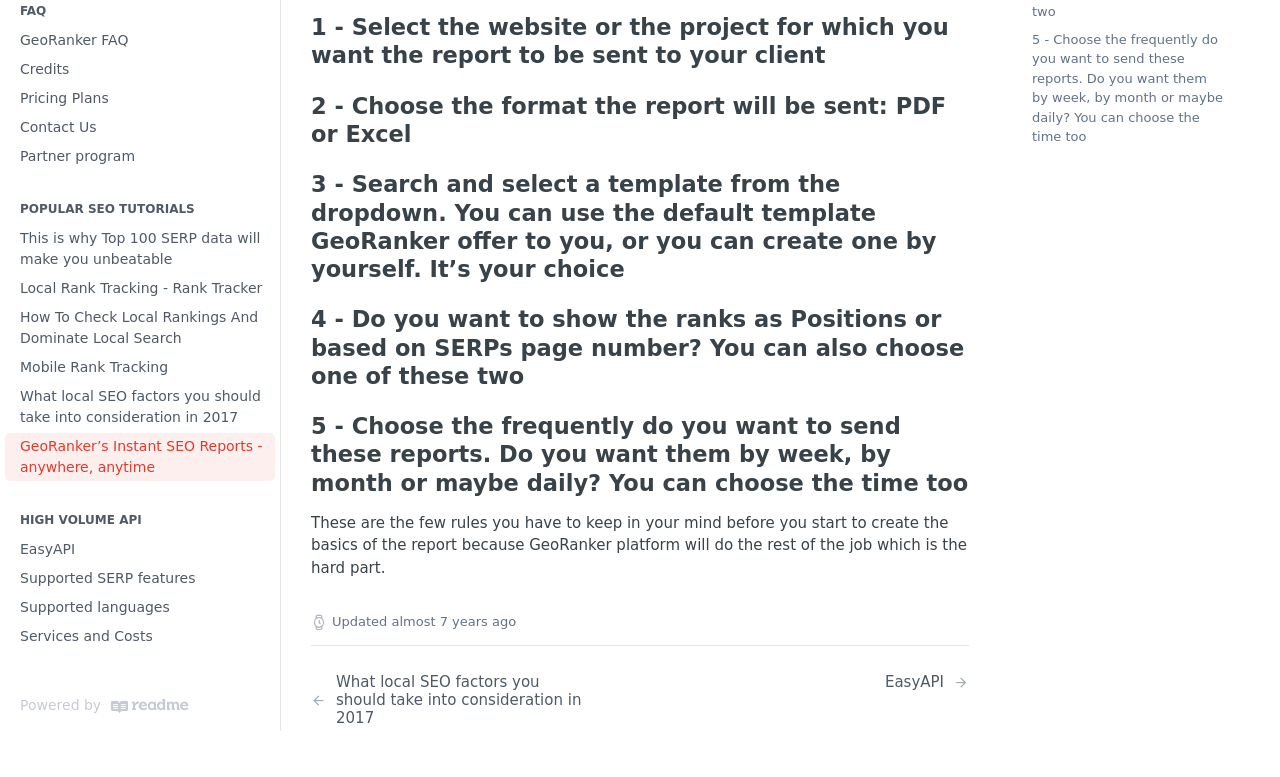From the element description: "Residential Movers", extract the bounding box coordinates of the UI element. The coordinates should be expressed as four float numbers between 0 and 1, in the order [left, top, right, bottom].

None